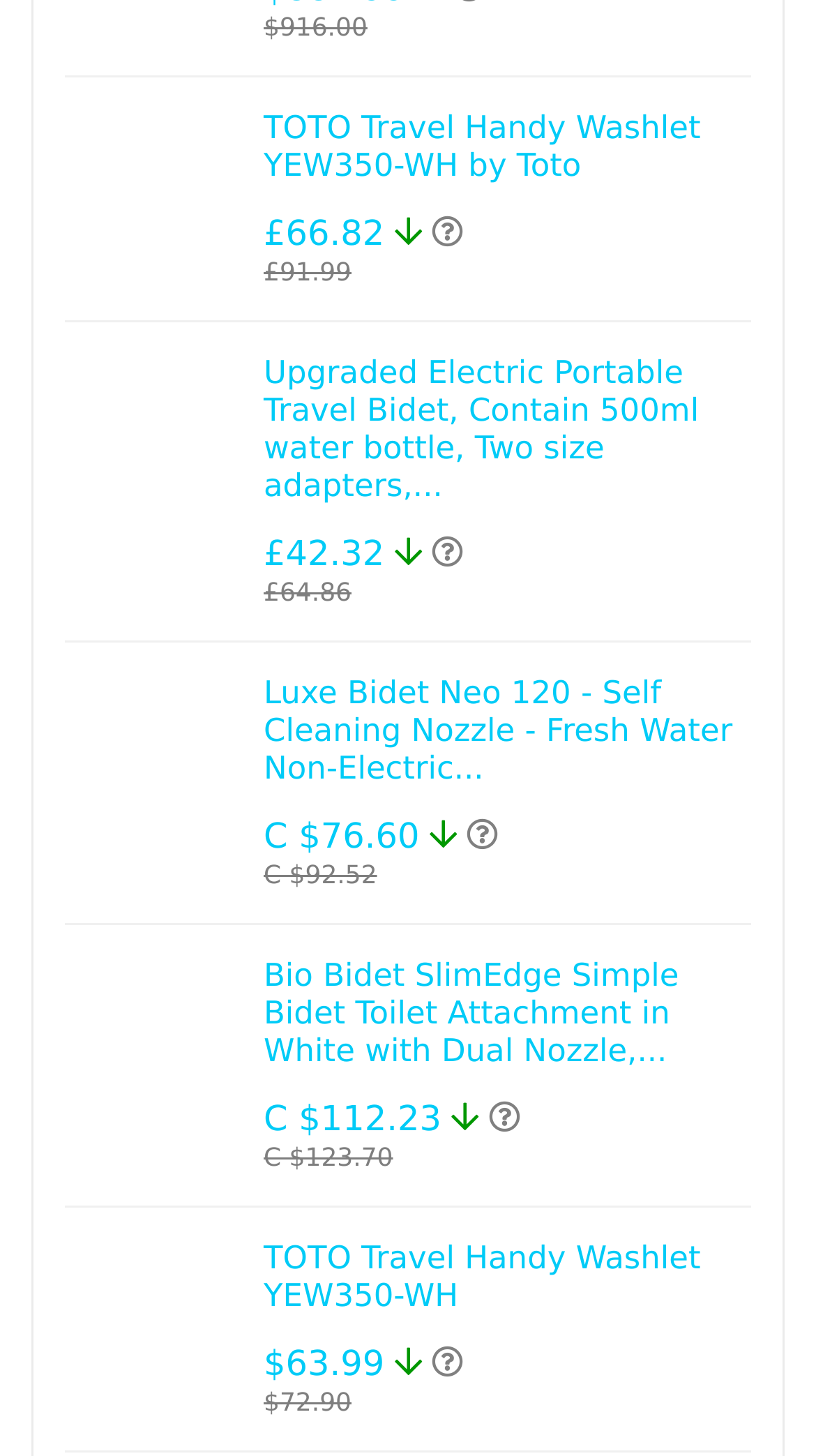How many products have prices in Canadian dollars?
Based on the image, provide a one-word or brief-phrase response.

4